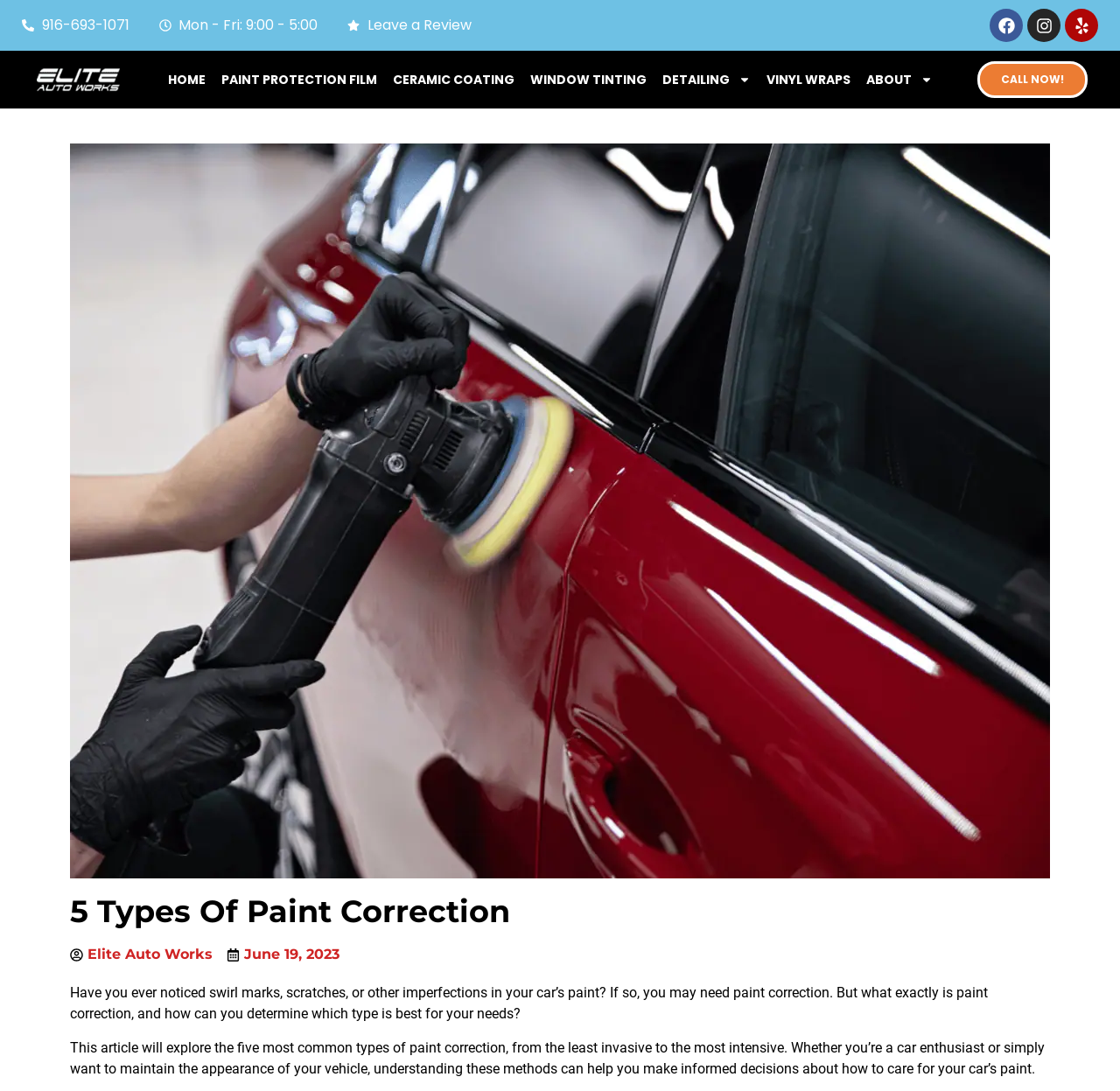Provide a single word or phrase to answer the given question: 
What is the phone number on the top left?

916-693-1071